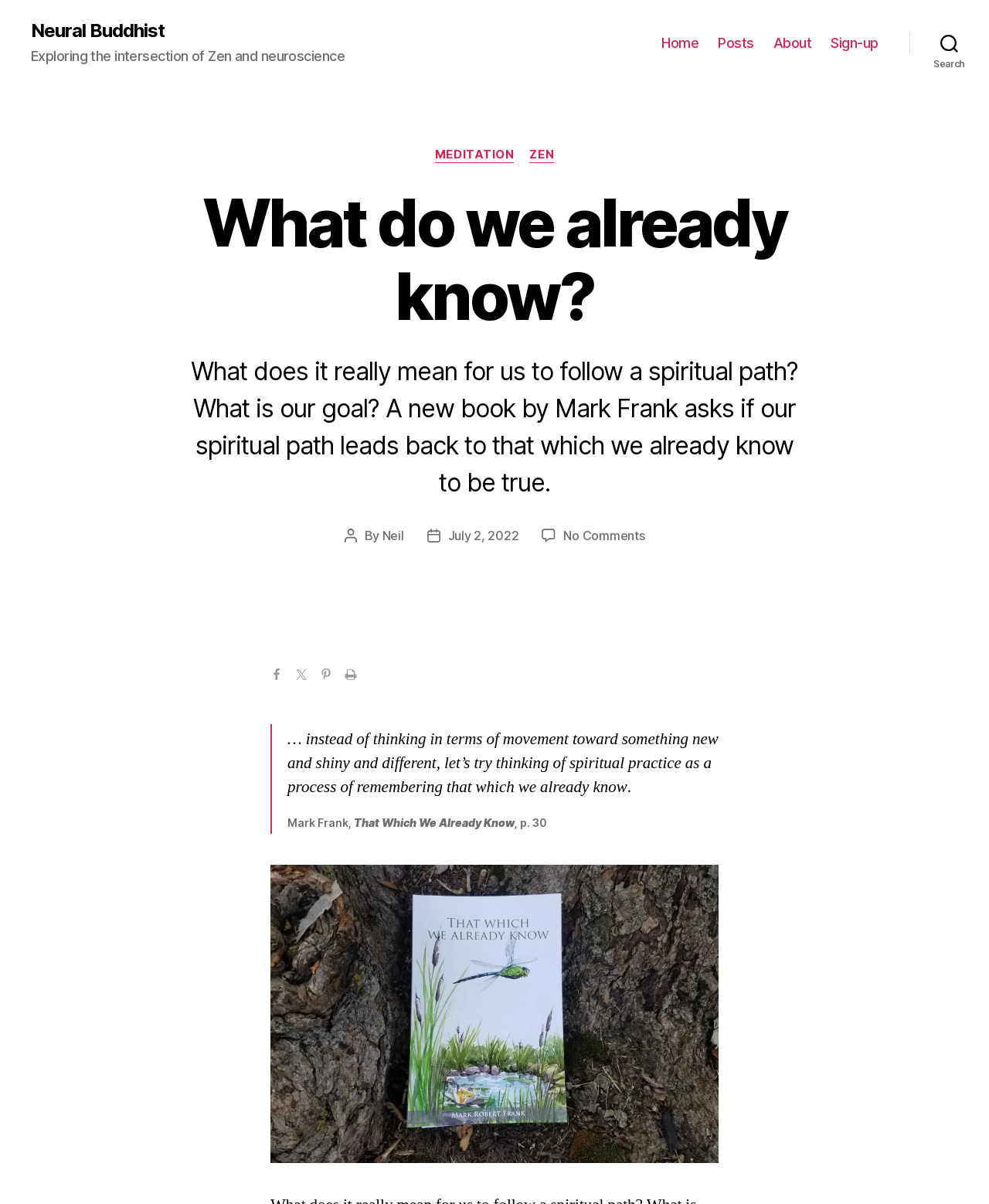Identify the bounding box coordinates of the clickable section necessary to follow the following instruction: "Explore the 'CAMPING' category". The coordinates should be presented as four float numbers from 0 to 1, i.e., [left, top, right, bottom].

None